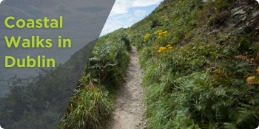Detail the scene shown in the image extensively.

The image features a scenic path along the coastal walks in Dublin, framed by lush greenery and vibrant wildflowers. The trail is set against a backdrop of a cloudy sky, inviting viewers to explore the natural beauty that Dublin has to offer. Highlighting the theme of adventure, the overlay text reads "Coastal Walks in Dublin," suggesting that this picturesque route is a perfect destination for outdoor enthusiasts and nature lovers alike. This image captures the essence of Dublin's stunning coastal landscapes, encouraging visitors to immerse themselves in the serene environment.